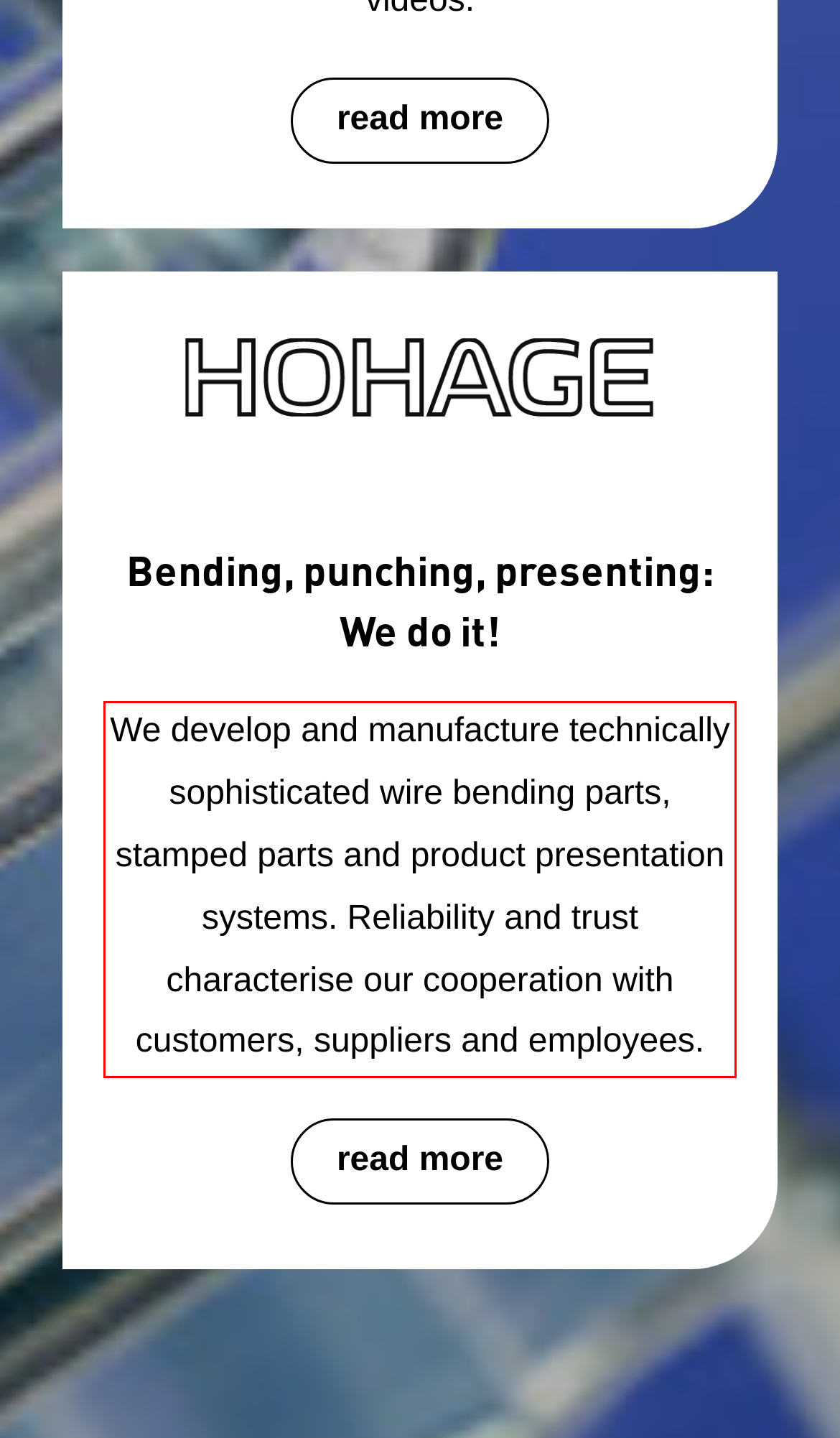Analyze the screenshot of the webpage that features a red bounding box and recognize the text content enclosed within this red bounding box.

We develop and manufacture technically sophisticated wire bending parts, stamped parts and product presentation systems. Reliability and trust characterise our cooperation with customers, suppliers and employees.